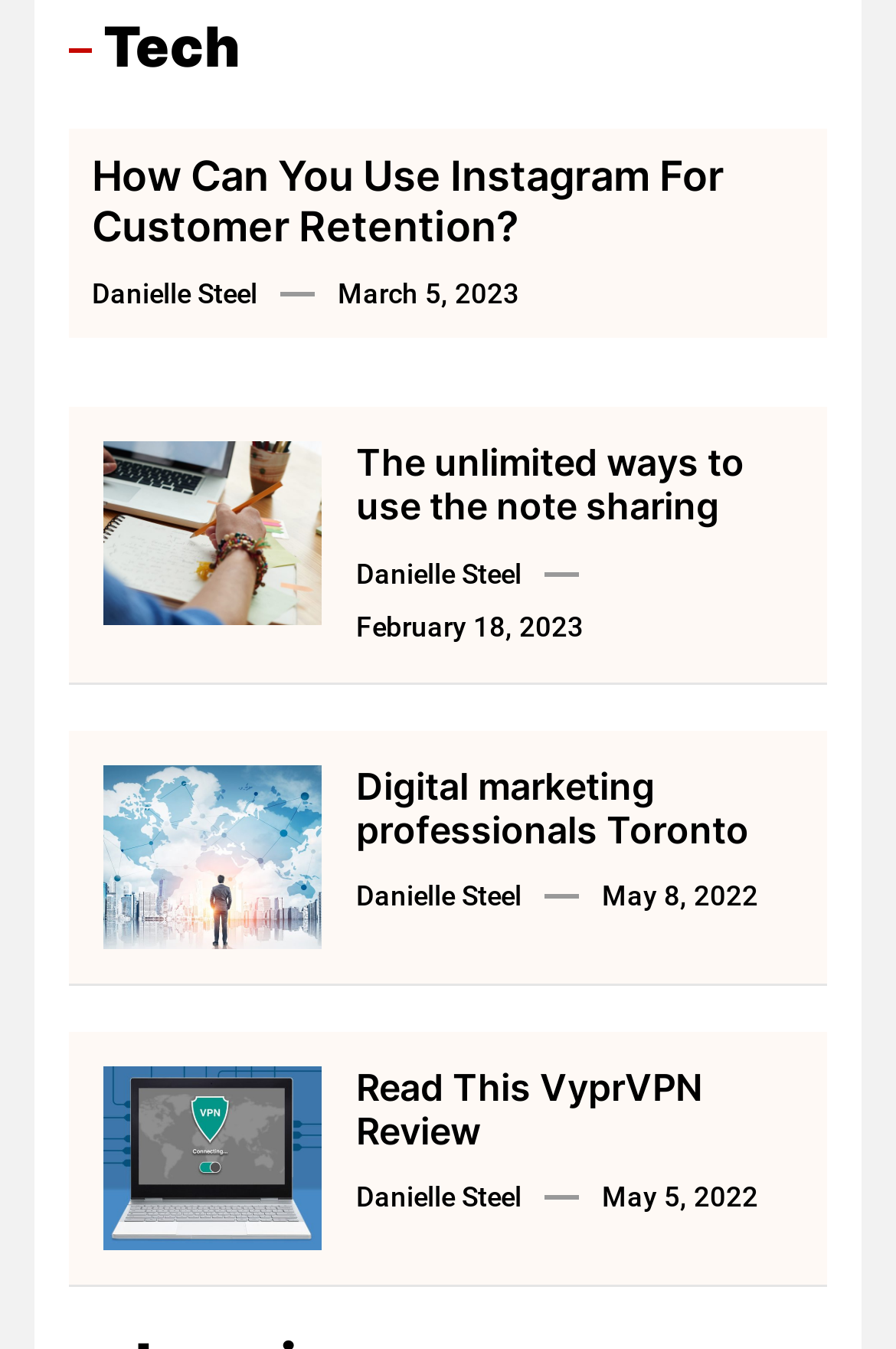Predict the bounding box of the UI element based on the description: "aria-label="Read This VyprVPN Review"". The coordinates should be four float numbers between 0 and 1, formatted as [left, top, right, bottom].

[0.115, 0.79, 0.359, 0.926]